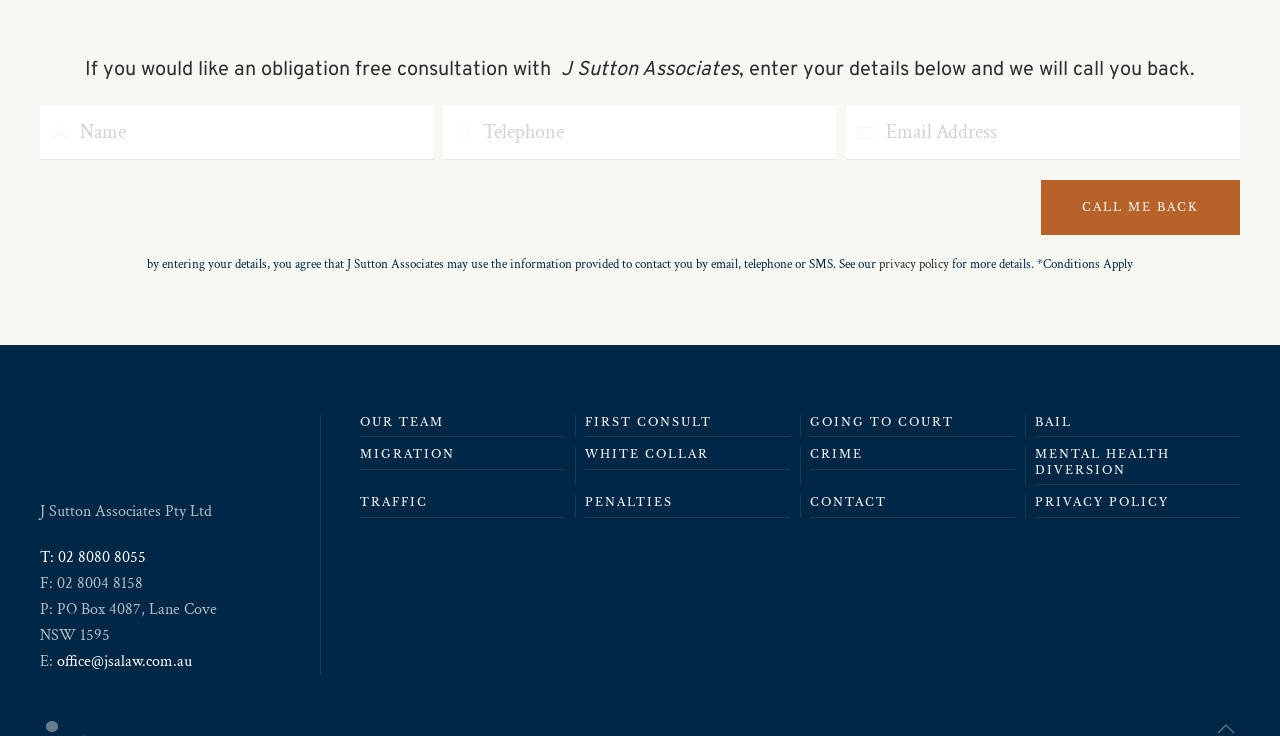Find and provide the bounding box coordinates for the UI element described here: "T: 02 8080 8055". The coordinates should be given as four float numbers between 0 and 1: [left, top, right, bottom].

[0.031, 0.743, 0.114, 0.772]